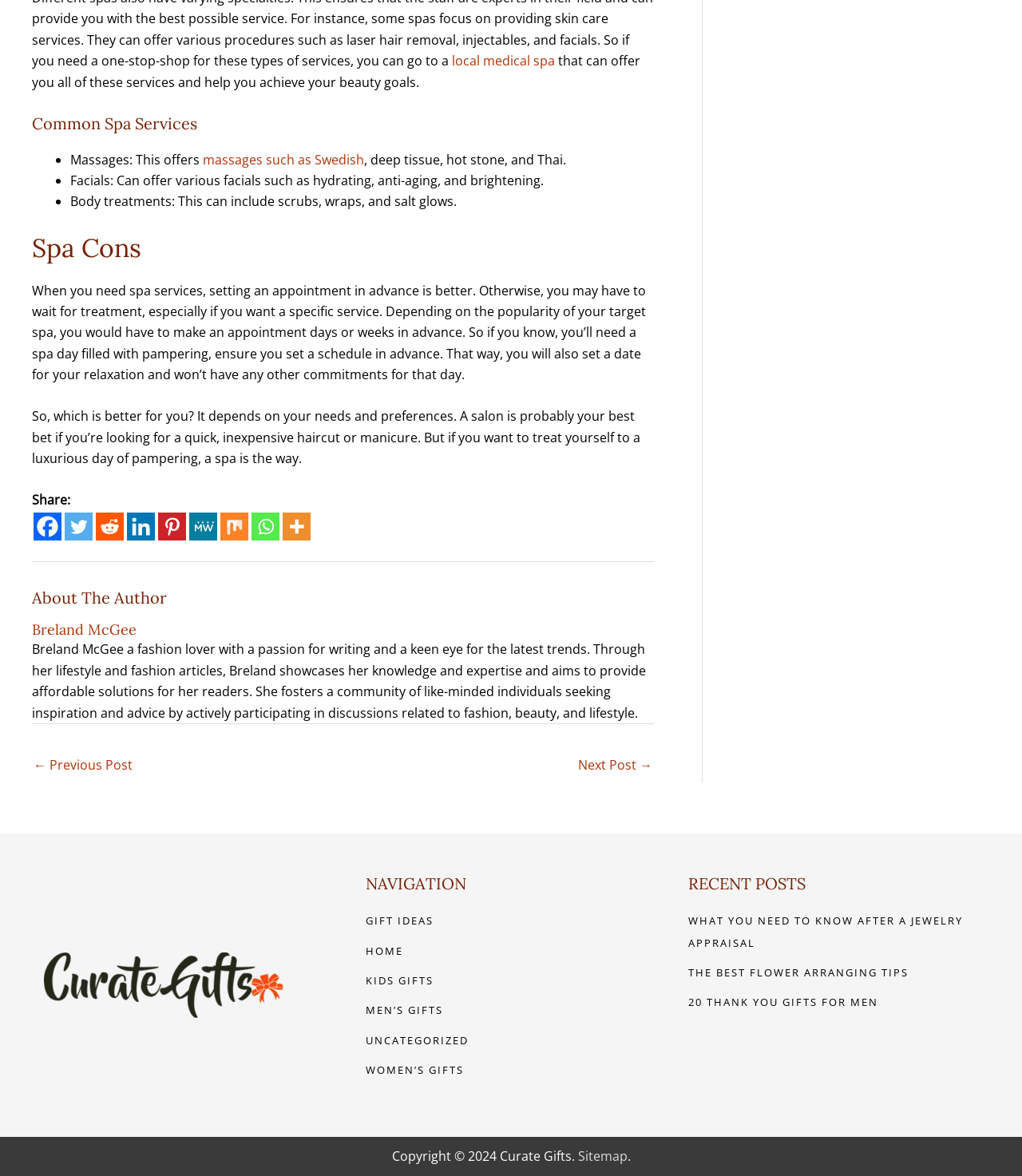What is the difference between a salon and a spa?
Answer the question based on the image using a single word or a brief phrase.

Services offered